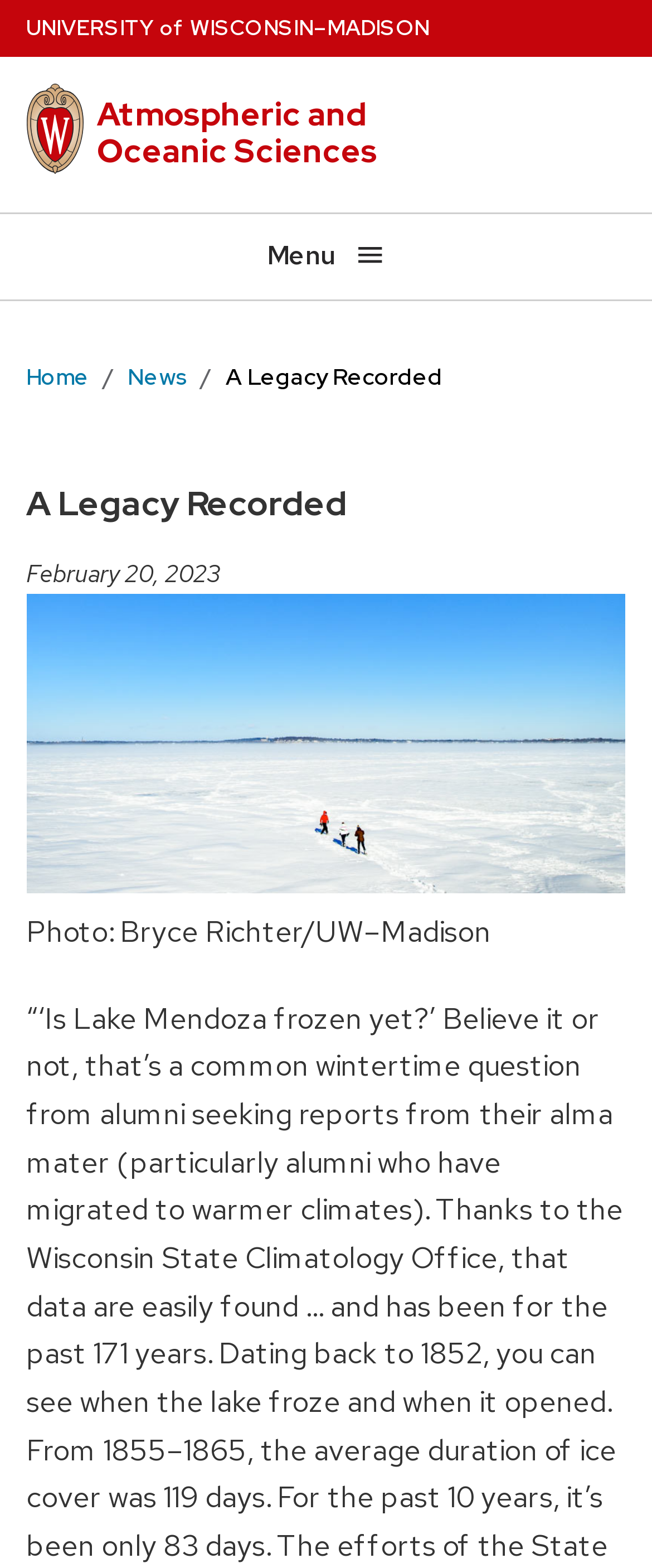Given the content of the image, can you provide a detailed answer to the question?
Who took the picture of Frozen Lake Mendota?

I found the answer by looking at the image 'Picture of Frozen Lake Mendota' with bounding box coordinates [0.04, 0.378, 0.96, 0.57] and the StaticText 'Photo: Bryce Richter/UW–Madison' with bounding box coordinates [0.04, 0.581, 0.753, 0.605].